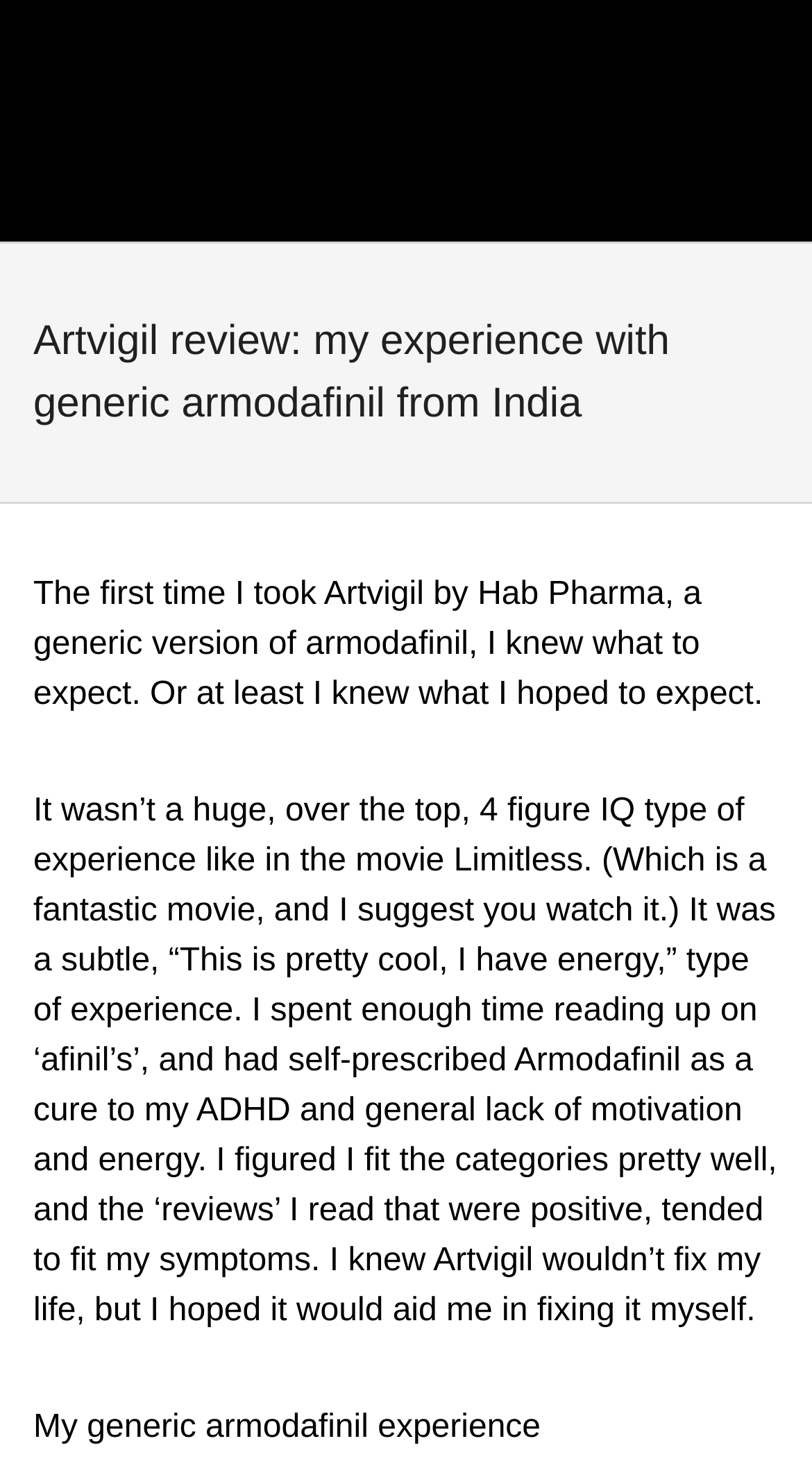Please provide a brief answer to the question using only one word or phrase: 
What is the author's experience with Artvigil?

Subtle energy